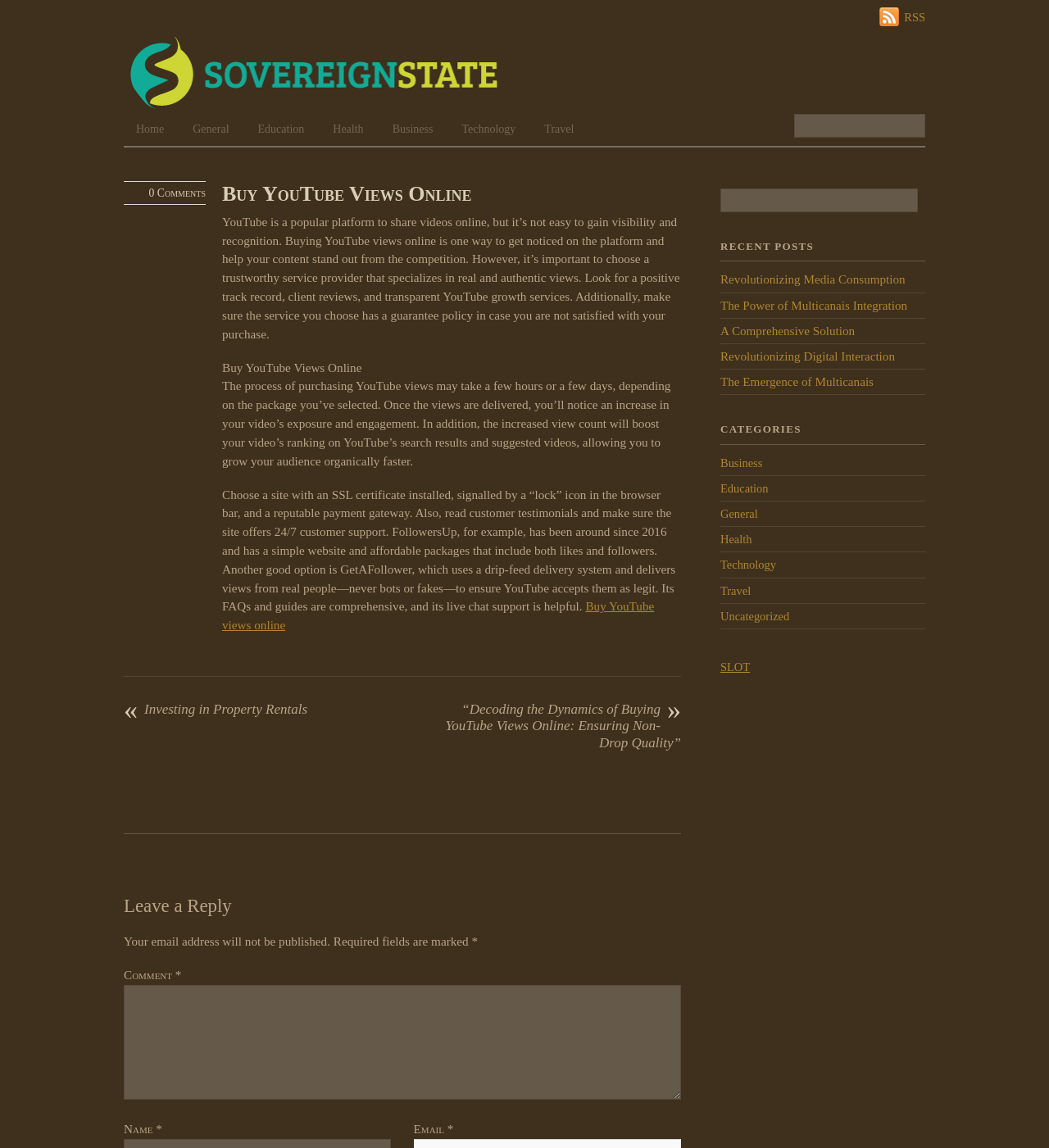Produce an elaborate caption capturing the essence of the webpage.

The webpage is about buying YouTube views online and appears to be a blog or article page. At the top, there is a logo and a navigation menu with links to different categories such as Home, General, Education, Health, Business, Technology, and Travel. 

Below the navigation menu, there is a search bar and an RSS link. The main content of the page starts with a heading "Buy YouTube Views Online" followed by a paragraph of text that explains the importance of choosing a trustworthy service provider when buying YouTube views. 

The text is divided into three sections, each discussing different aspects of buying YouTube views, such as the process, choosing a site, and ensuring the views are legitimate. There are also links to buy YouTube views online and to other related articles.

On the right side of the page, there are two sections: "RECENT POSTS" and "CATEGORIES". The "RECENT POSTS" section lists five links to other articles, and the "CATEGORIES" section lists eight categories, including Business, Education, General, Health, Technology, Travel, and Uncategorized.

At the bottom of the page, there is a comment section where users can leave a reply. The comment section includes fields for name, email, and comment, and a submit button.